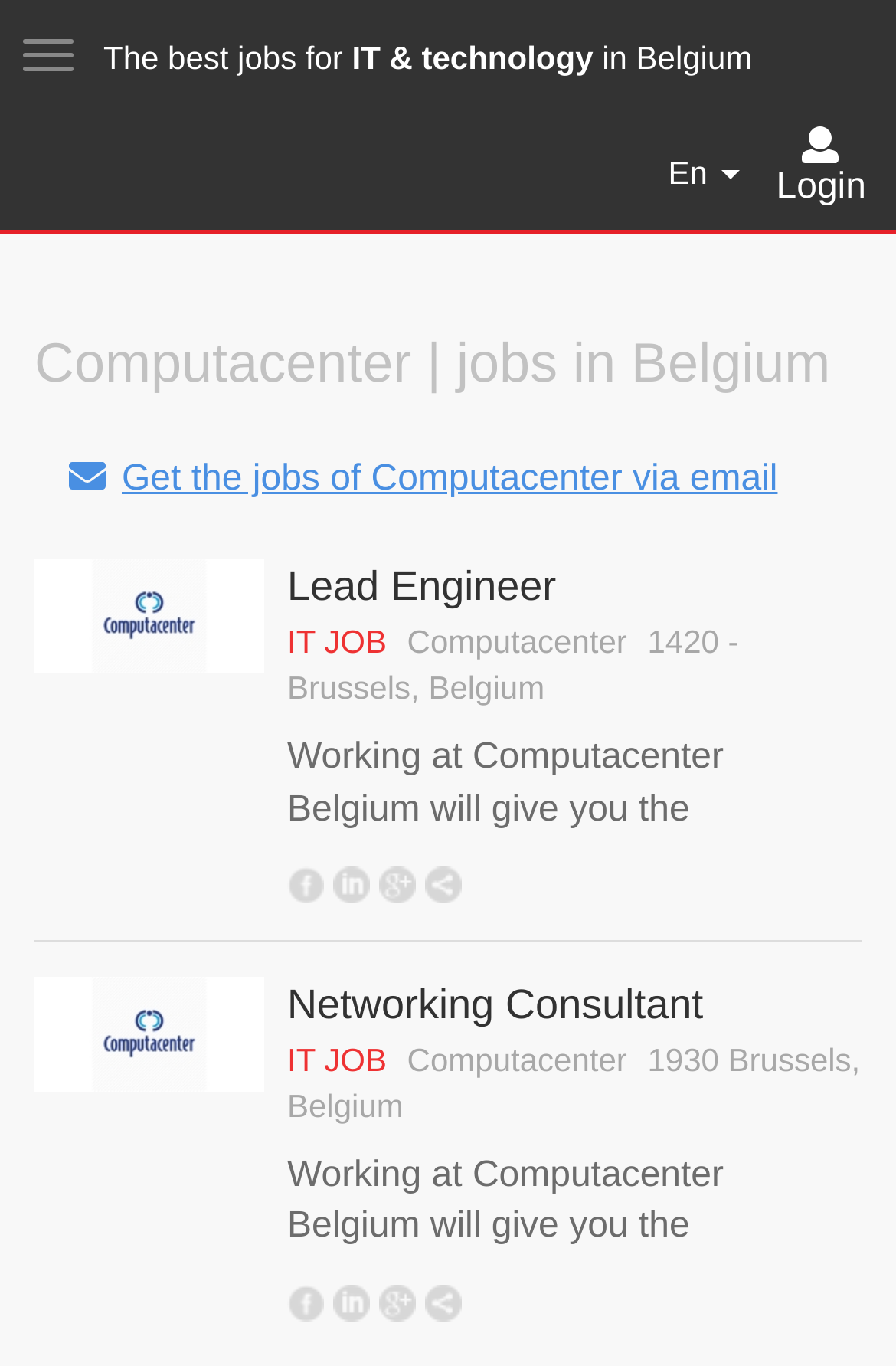What social media platforms can I share job postings to?
Based on the image, give a one-word or short phrase answer.

Facebook, LinkedIn, Google Plus